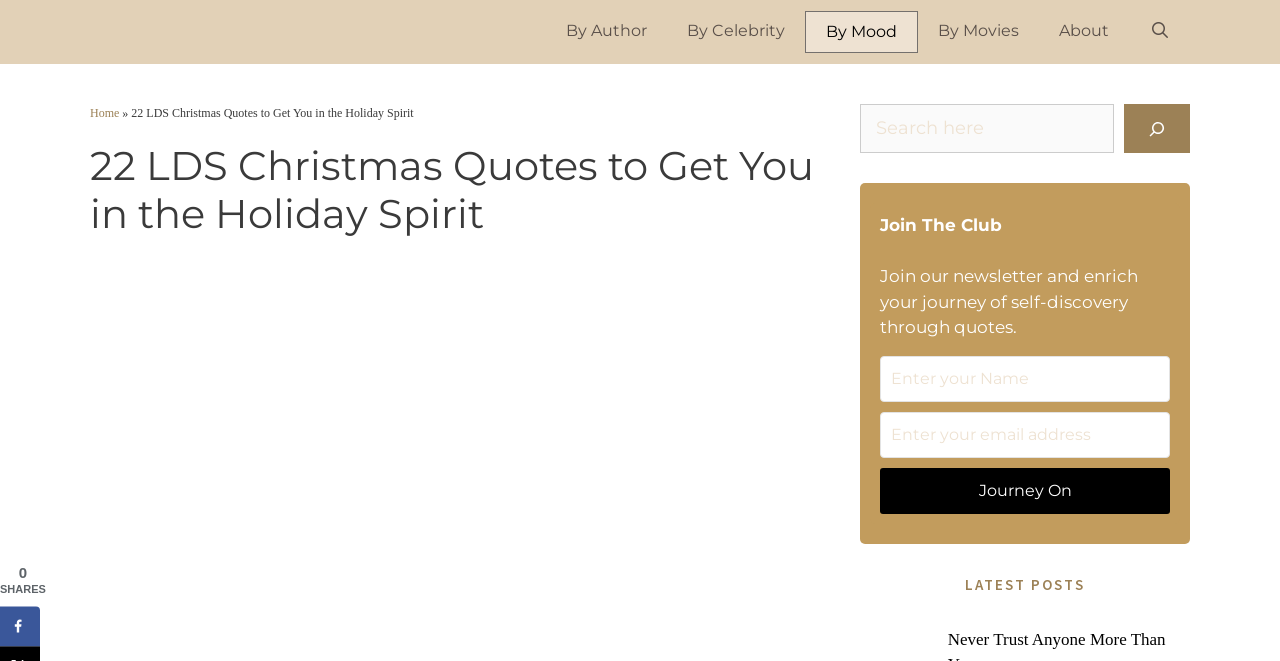What is the purpose of this webpage?
Based on the screenshot, provide a one-word or short-phrase response.

LDS Christmas Quotes